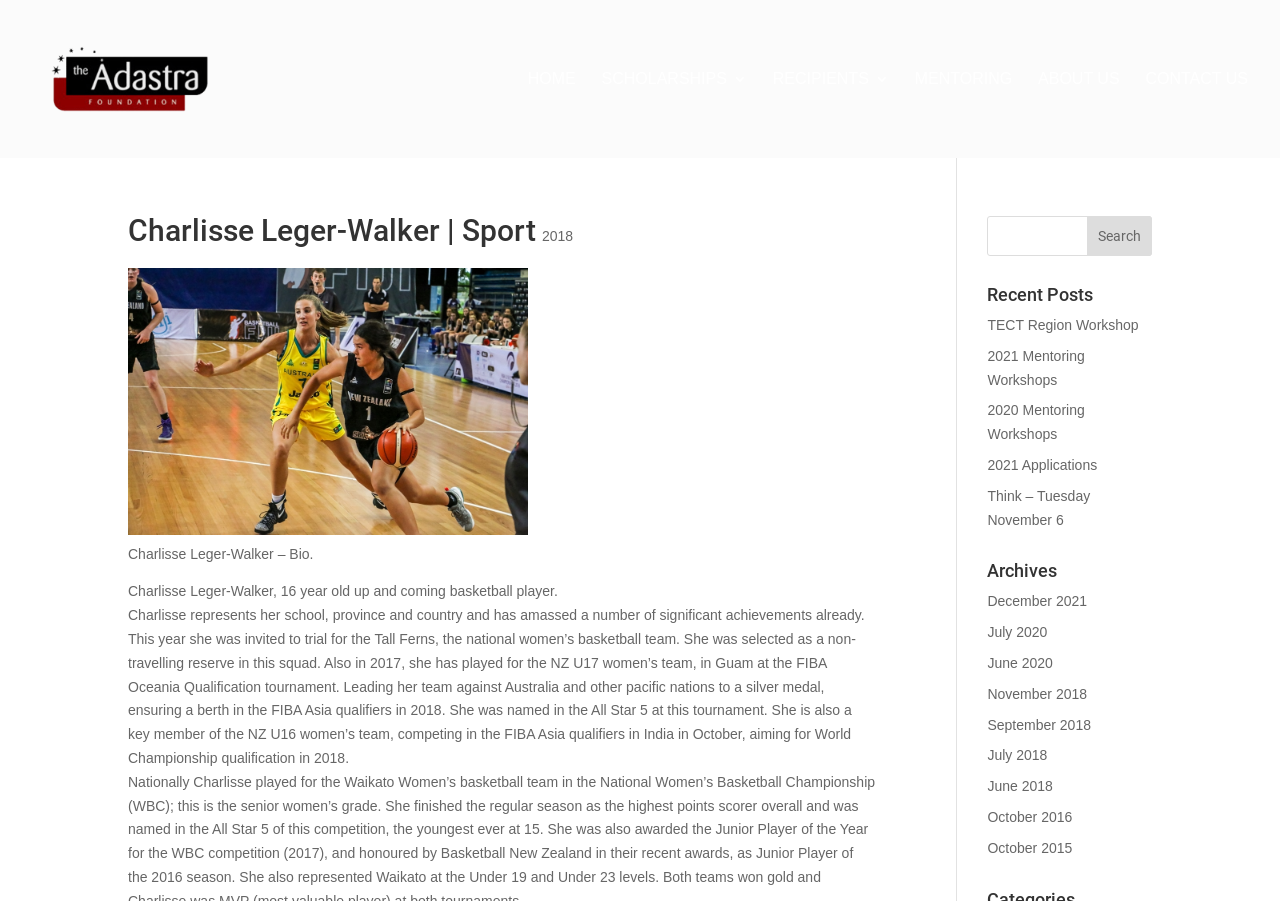Answer briefly with one word or phrase:
What is Charlisse Leger-Walker's age?

16